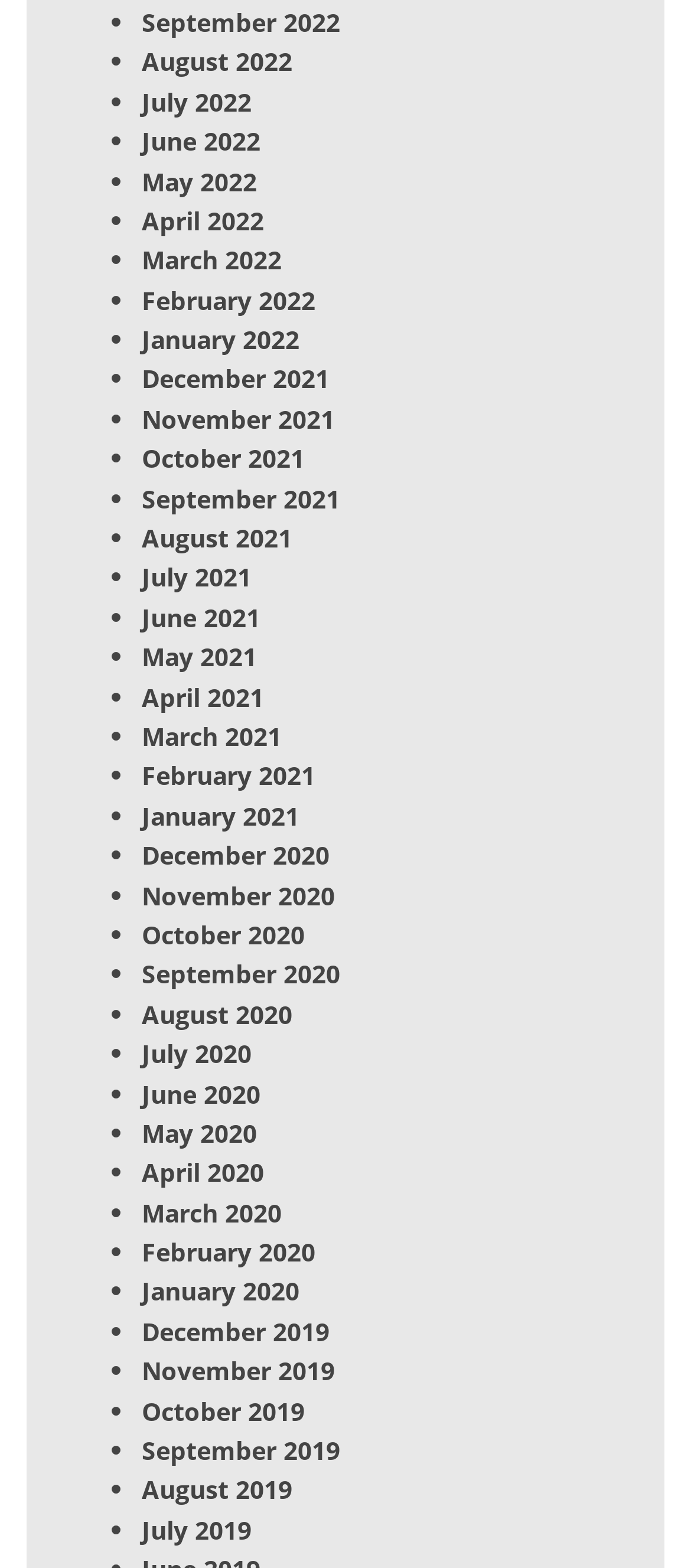Please identify the bounding box coordinates of the clickable area that will fulfill the following instruction: "View September 2022". The coordinates should be in the format of four float numbers between 0 and 1, i.e., [left, top, right, bottom].

[0.205, 0.003, 0.492, 0.025]